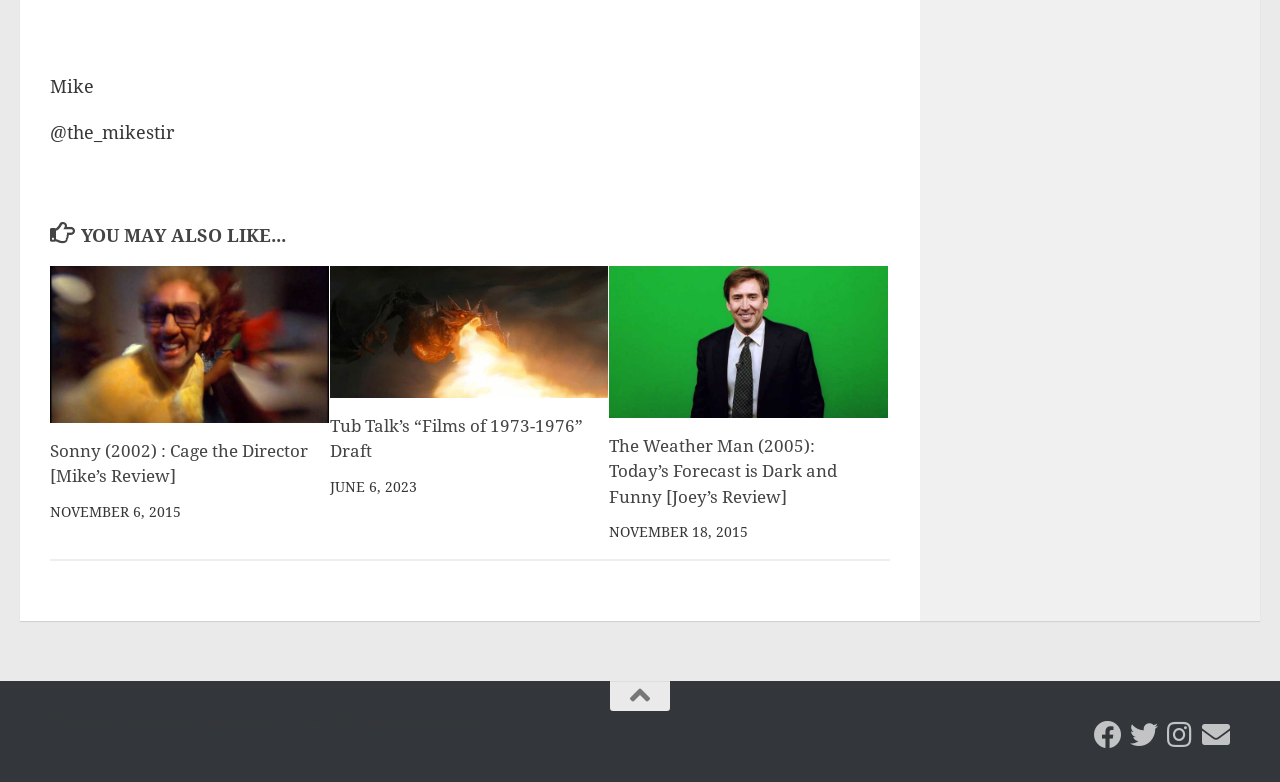Please respond to the question using a single word or phrase:
When was the second article published?

JUNE 6, 2023